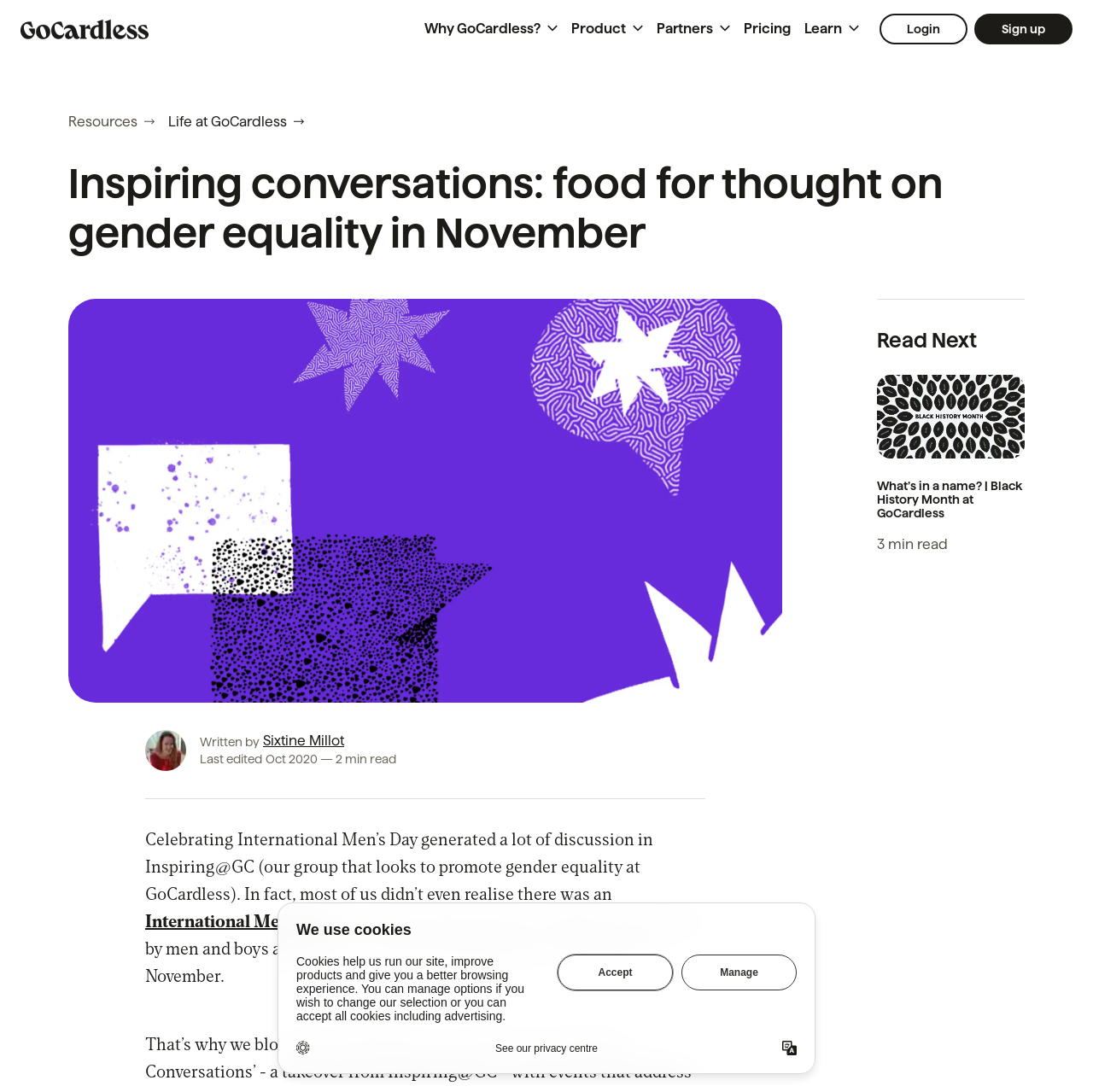Could you specify the bounding box coordinates for the clickable section to complete the following instruction: "See full bio of Sixtine Millot"?

[0.241, 0.672, 0.315, 0.685]